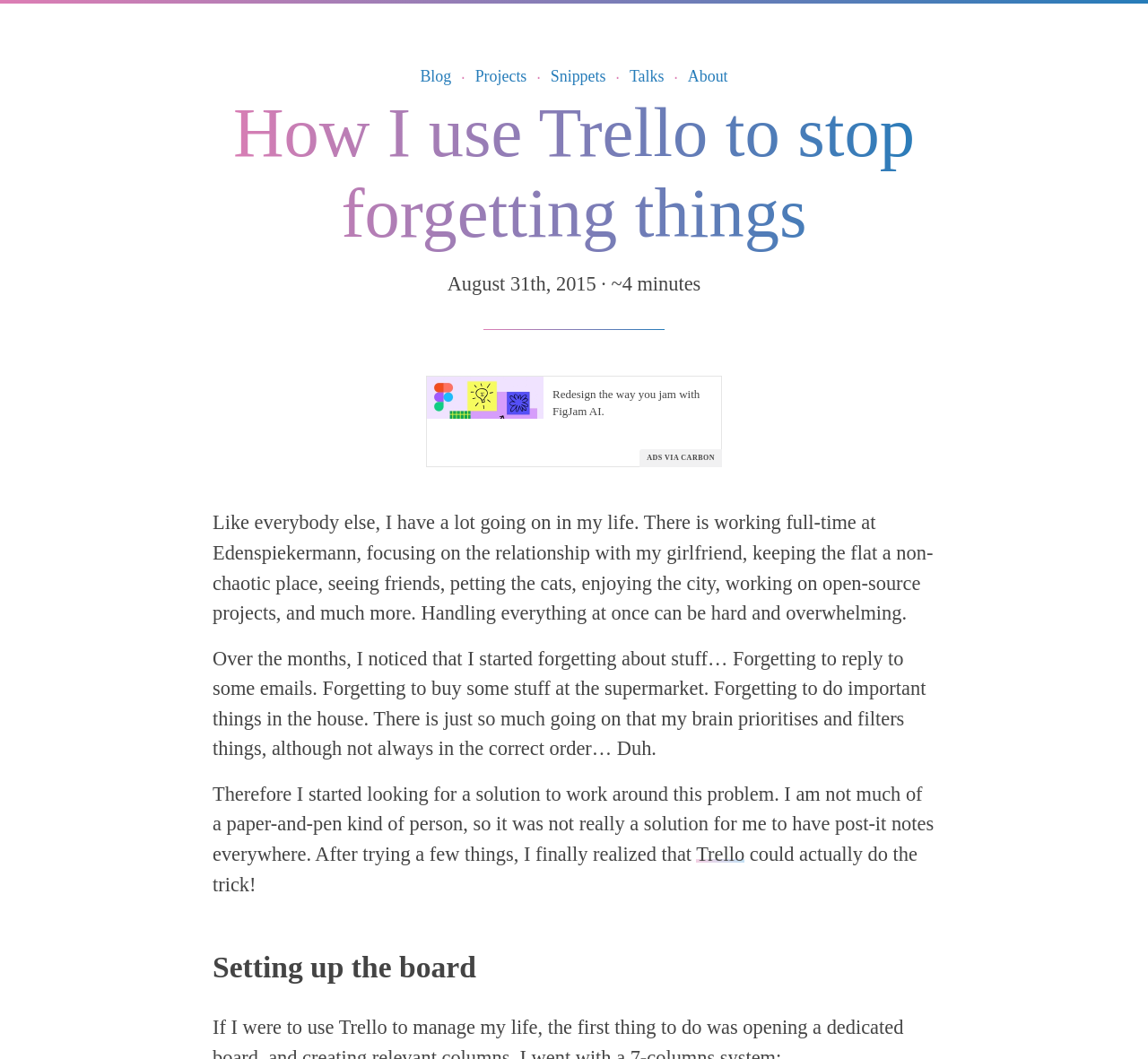Indicate the bounding box coordinates of the element that needs to be clicked to satisfy the following instruction: "Contact Metro". The coordinates should be four float numbers between 0 and 1, i.e., [left, top, right, bottom].

None